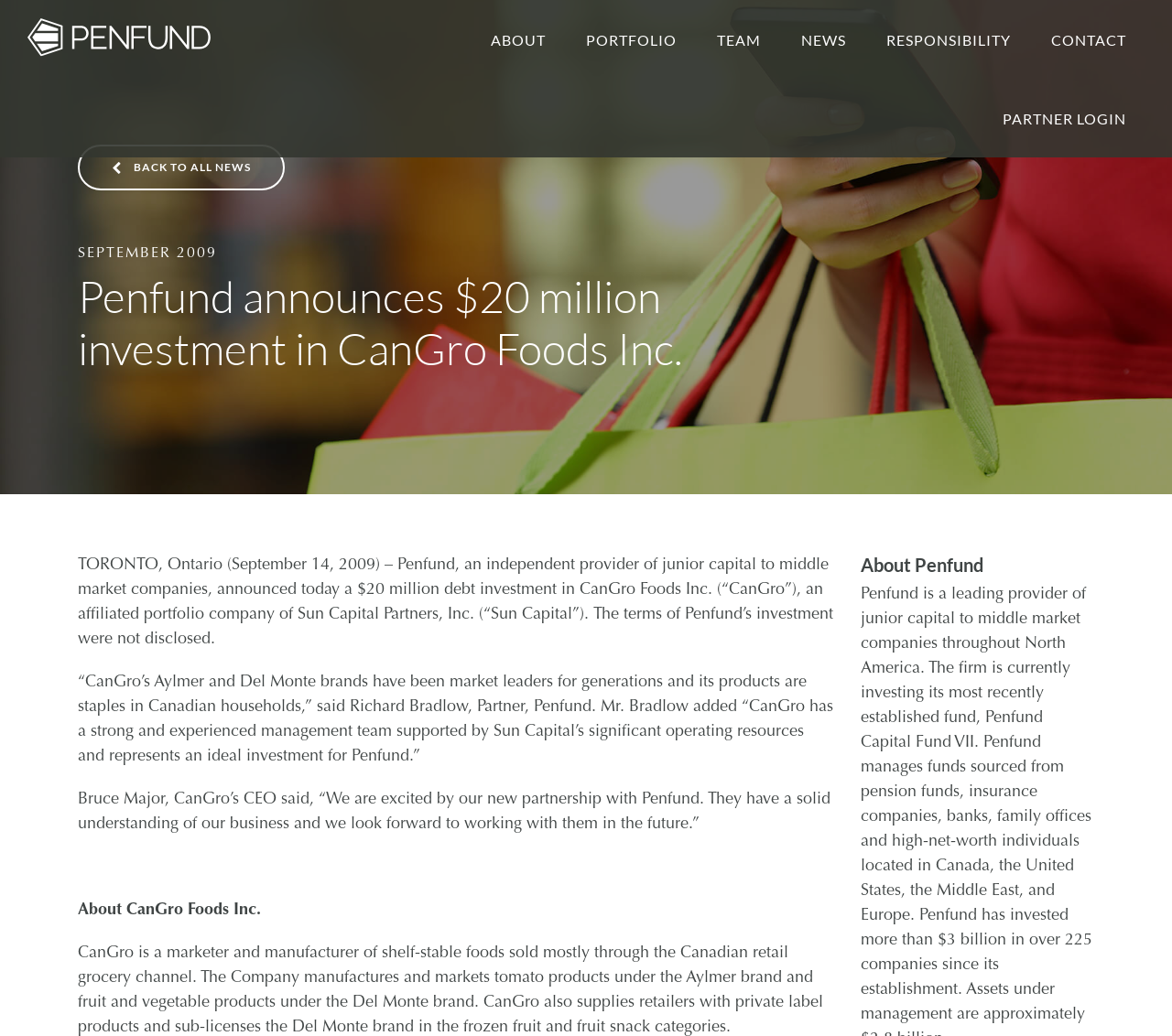Identify the coordinates of the bounding box for the element that must be clicked to accomplish the instruction: "go back to all NEWS".

[0.066, 0.14, 0.243, 0.183]